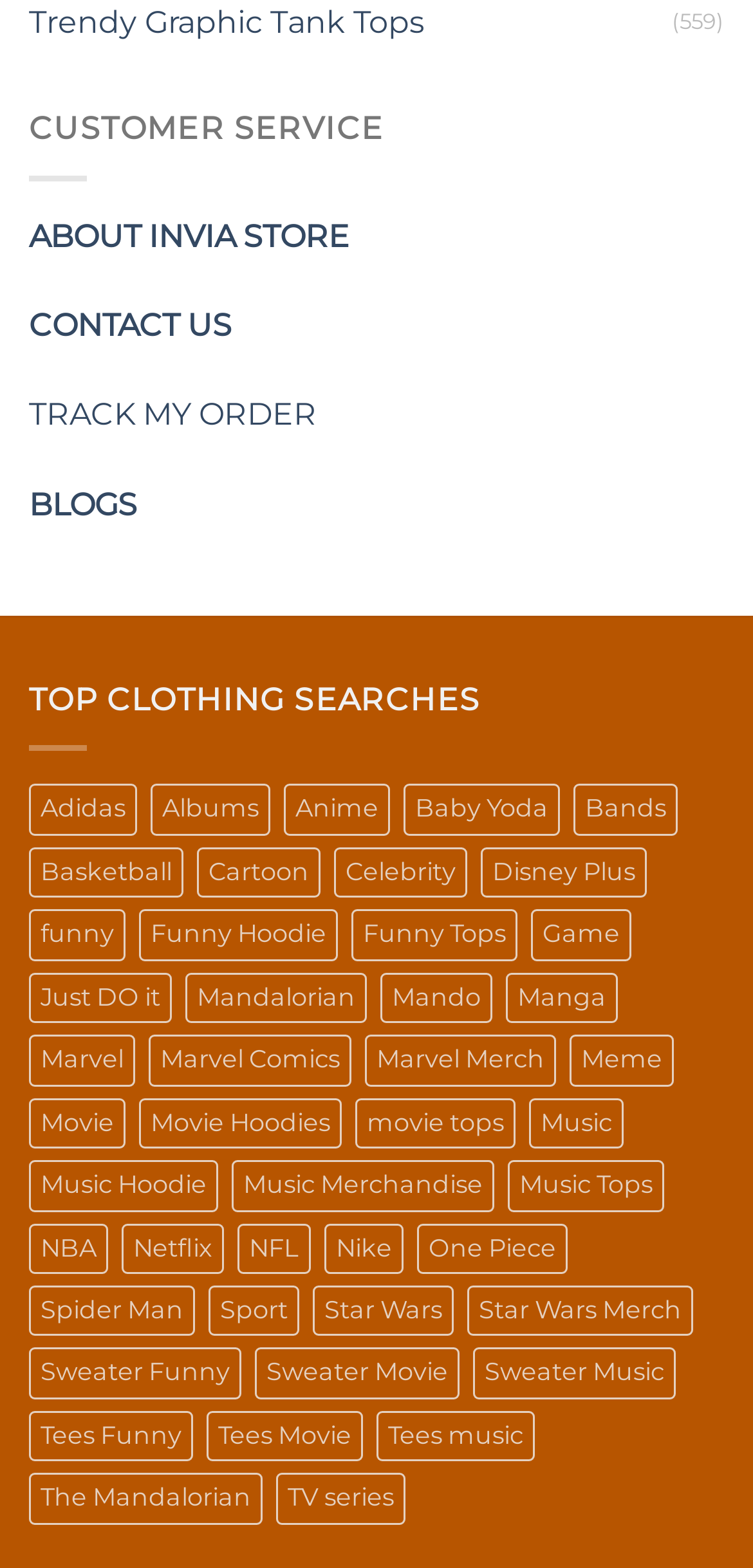Please provide the bounding box coordinates for the UI element as described: "Celebrity". The coordinates must be four floats between 0 and 1, represented as [left, top, right, bottom].

[0.444, 0.54, 0.621, 0.573]